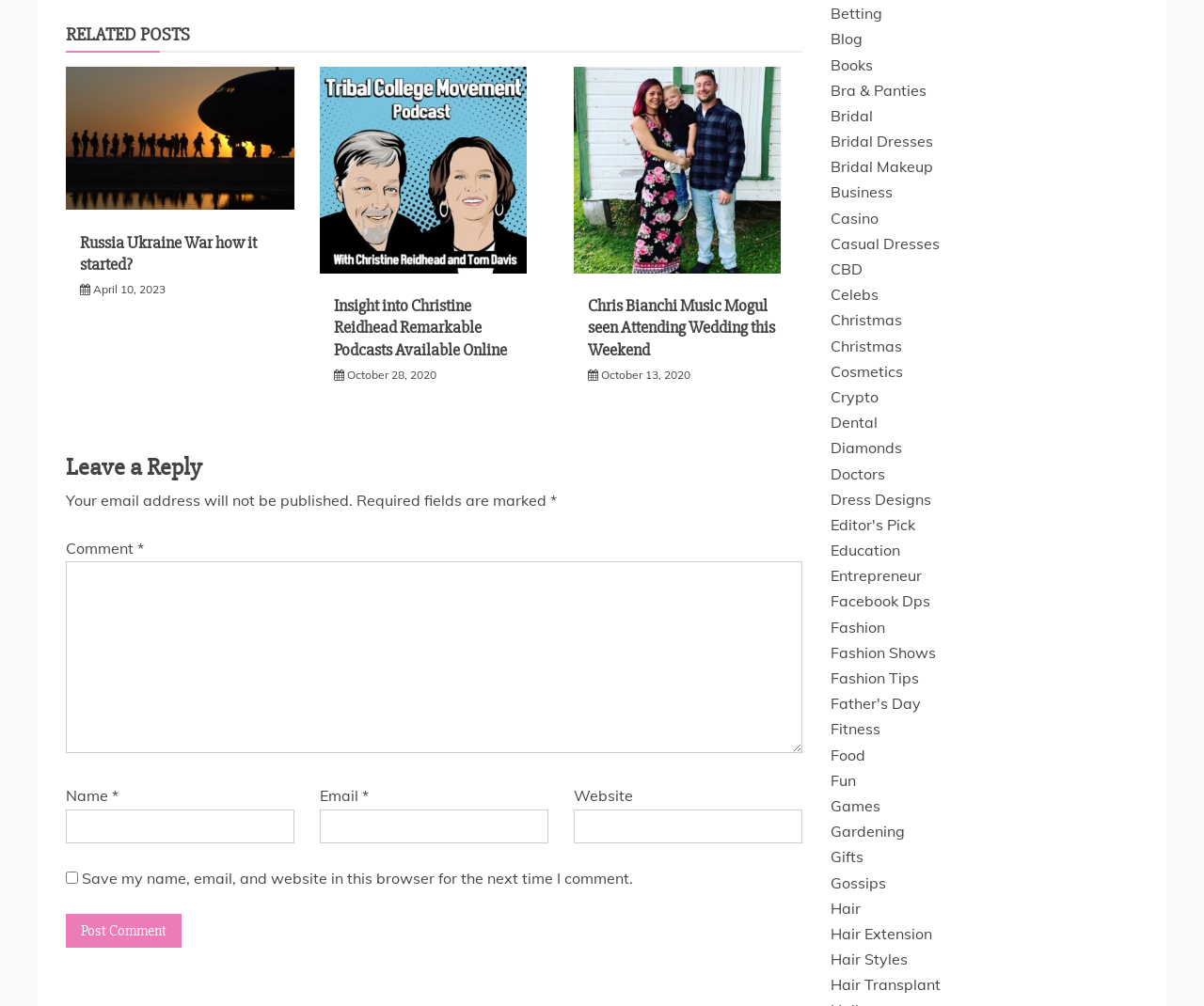What is the title of the first related post?
Look at the image and respond to the question as thoroughly as possible.

The first related post is a heading element with the text 'Russia Ukraine War how it started?' which is located at the top-left of the webpage, below the 'RELATED POSTS' heading.